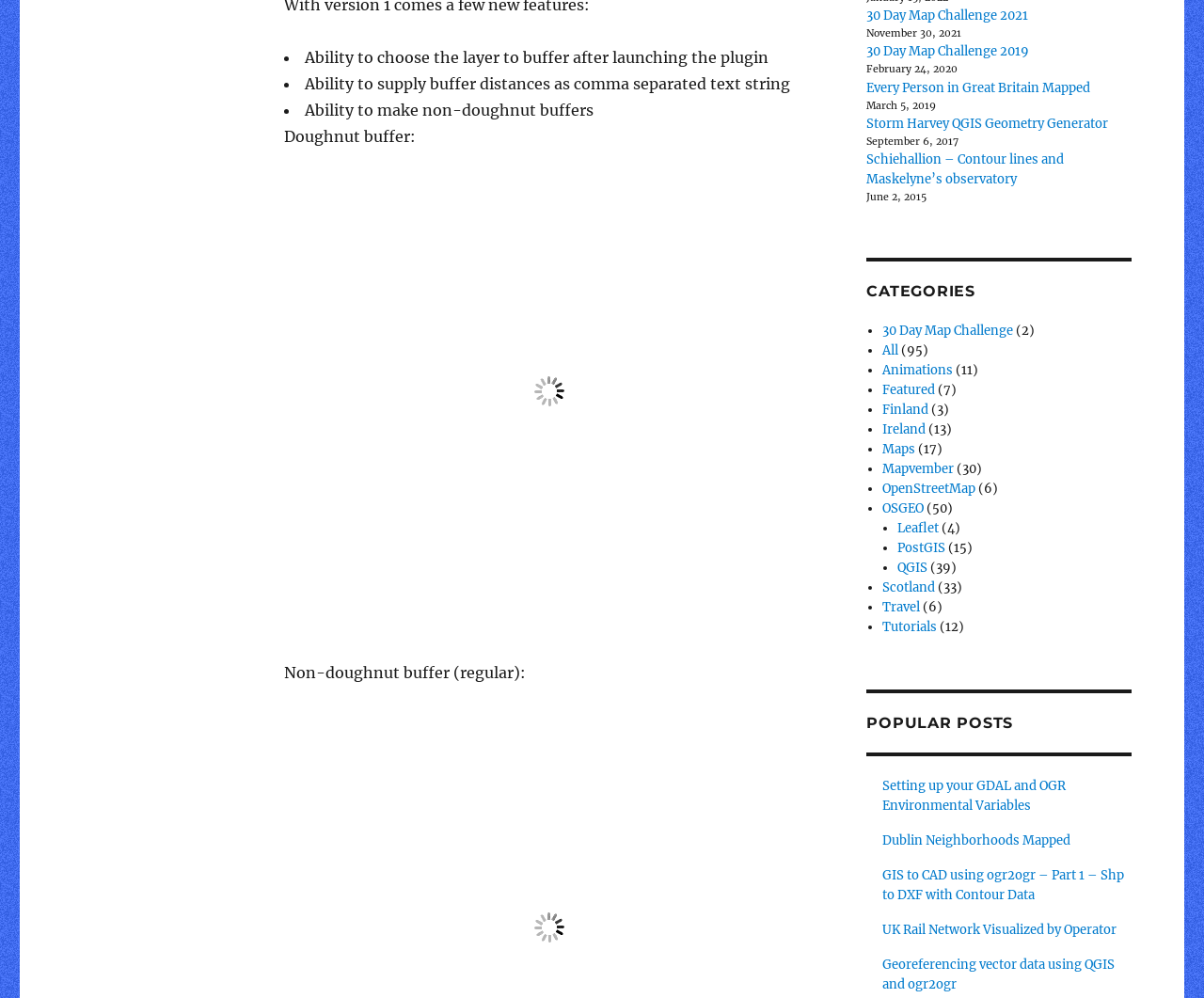Locate the bounding box coordinates of the area to click to fulfill this instruction: "Click on the '30 Day Map Challenge 2021' link". The bounding box should be presented as four float numbers between 0 and 1, in the order [left, top, right, bottom].

[0.72, 0.008, 0.854, 0.024]